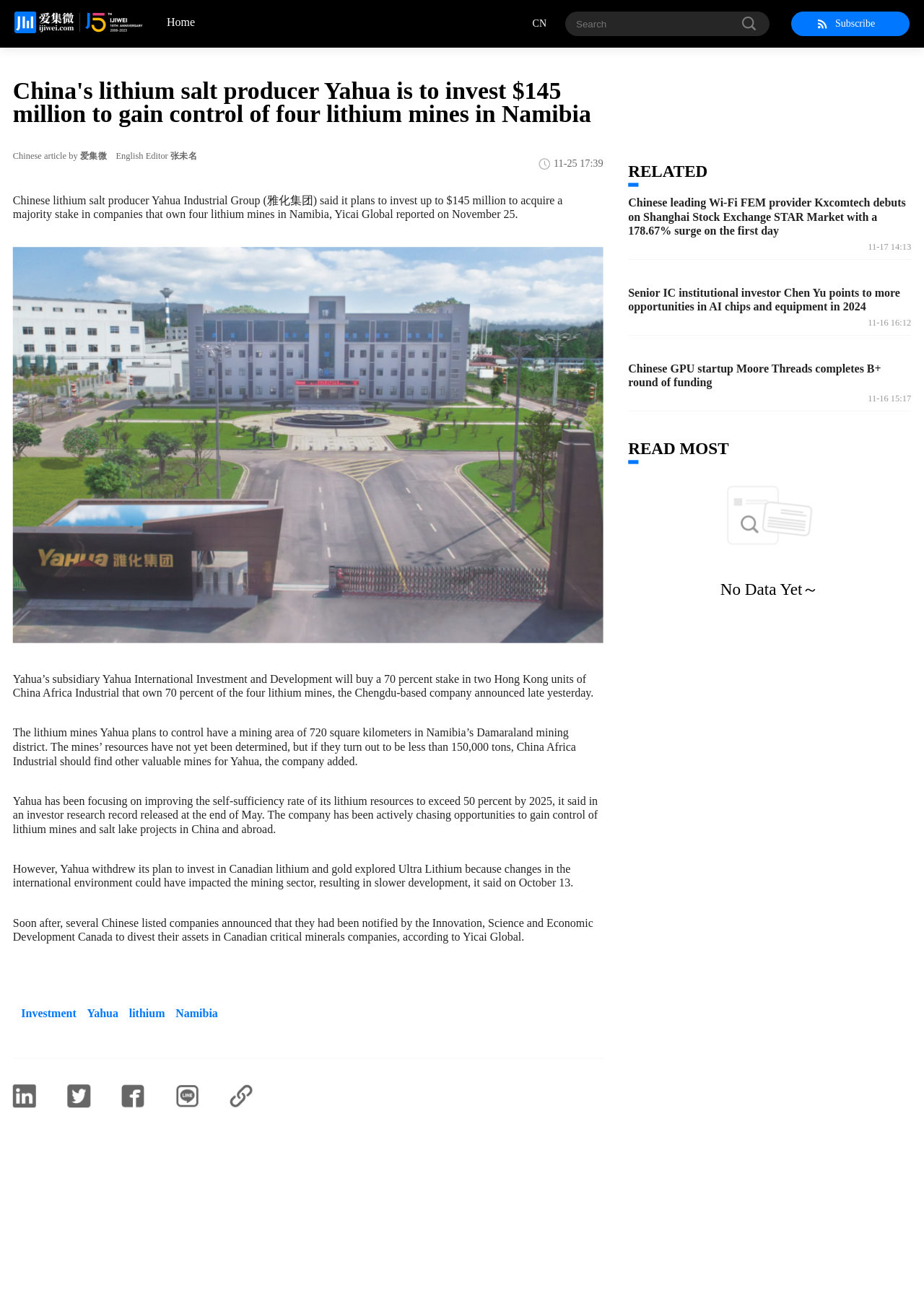Identify the bounding box coordinates for the element you need to click to achieve the following task: "Read more about Yahua". The coordinates must be four float values ranging from 0 to 1, formatted as [left, top, right, bottom].

[0.085, 0.776, 0.128, 0.786]